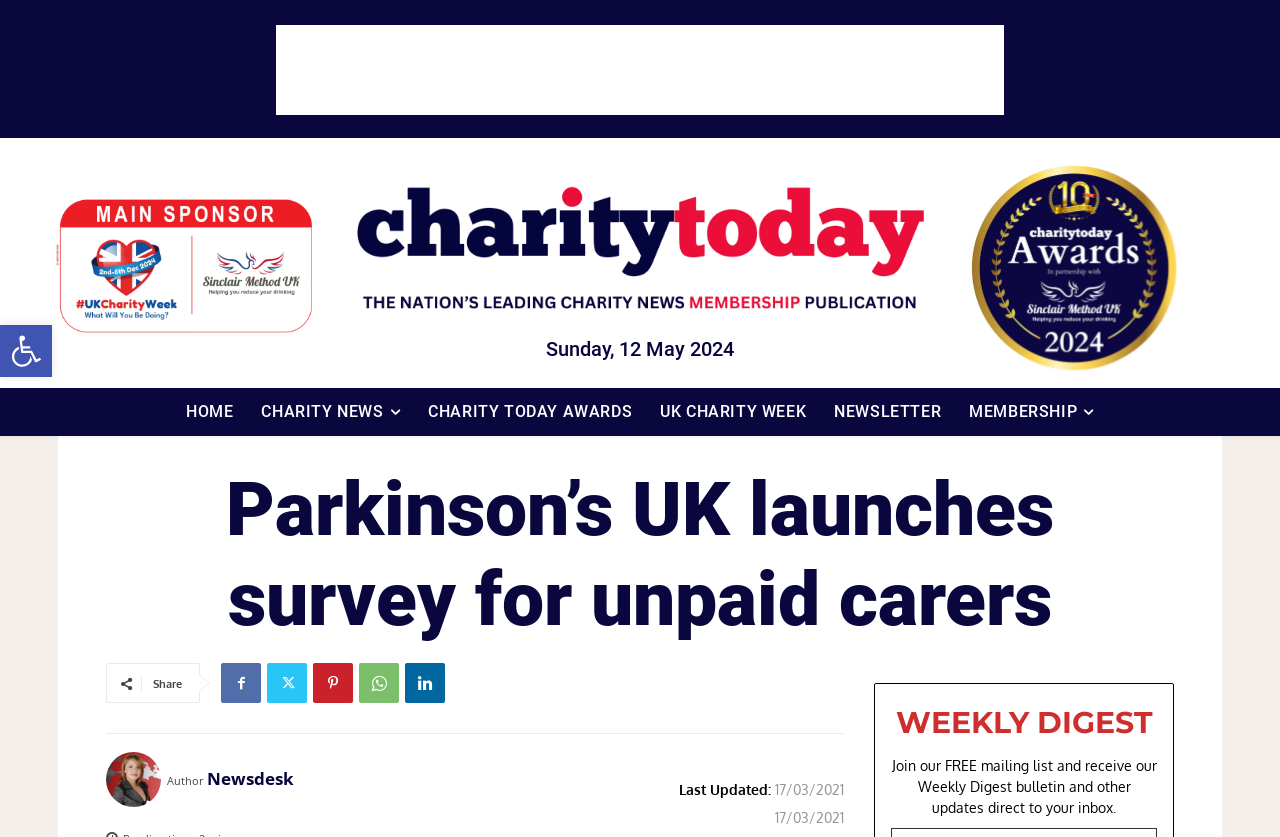Point out the bounding box coordinates of the section to click in order to follow this instruction: "Go to Newsdesk page".

[0.083, 0.898, 0.13, 0.964]